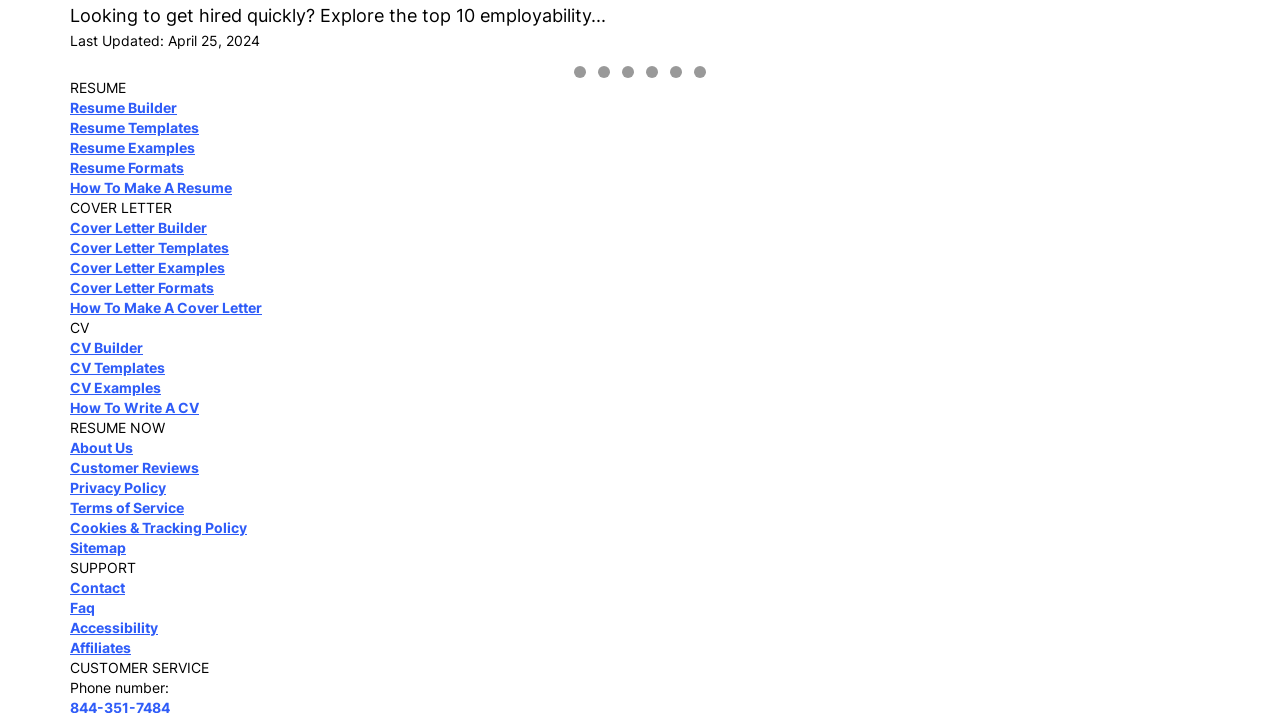Please determine the bounding box coordinates of the element to click on in order to accomplish the following task: "Build a CV". Ensure the coordinates are four float numbers ranging from 0 to 1, i.e., [left, top, right, bottom].

[0.055, 0.475, 0.112, 0.499]